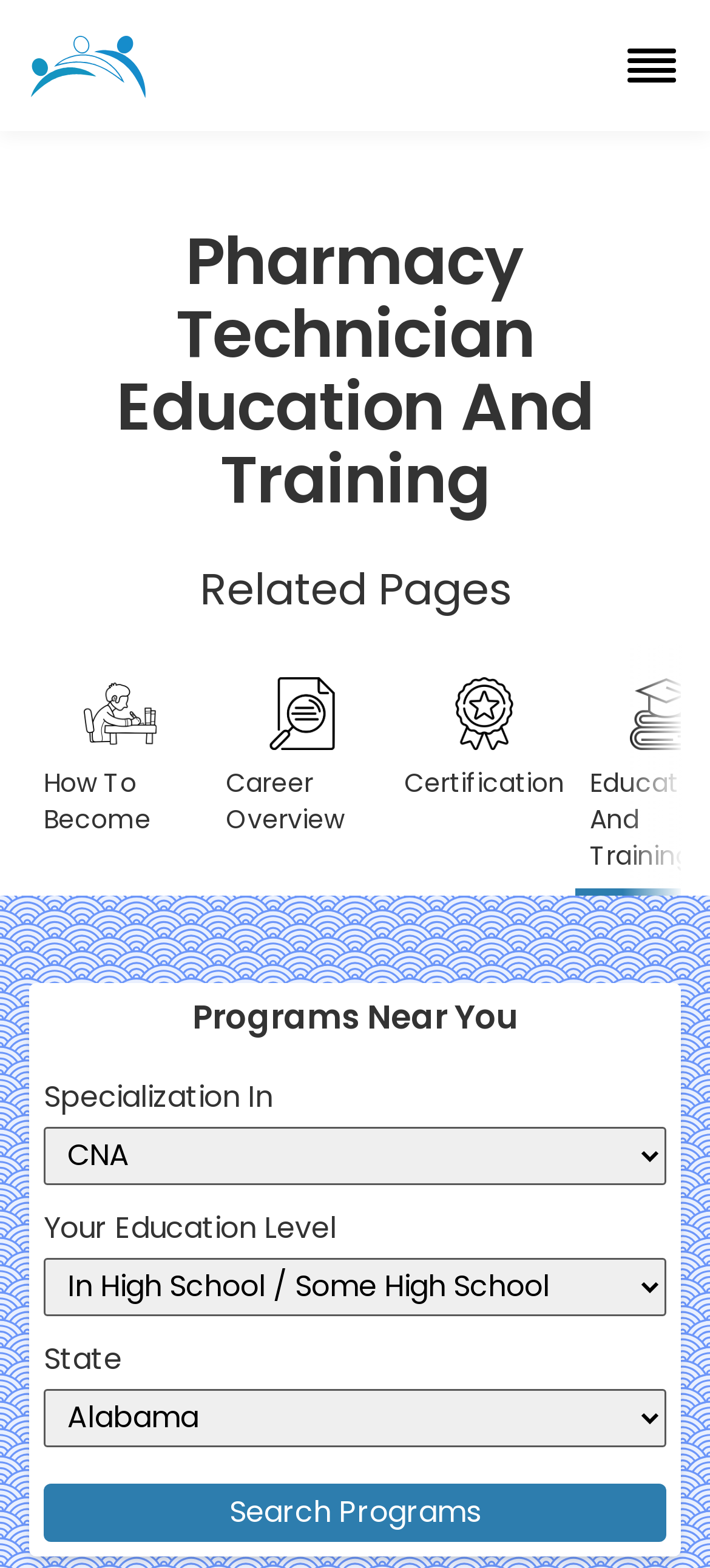Find the bounding box coordinates of the clickable area required to complete the following action: "Search programs".

[0.062, 0.946, 0.938, 0.983]